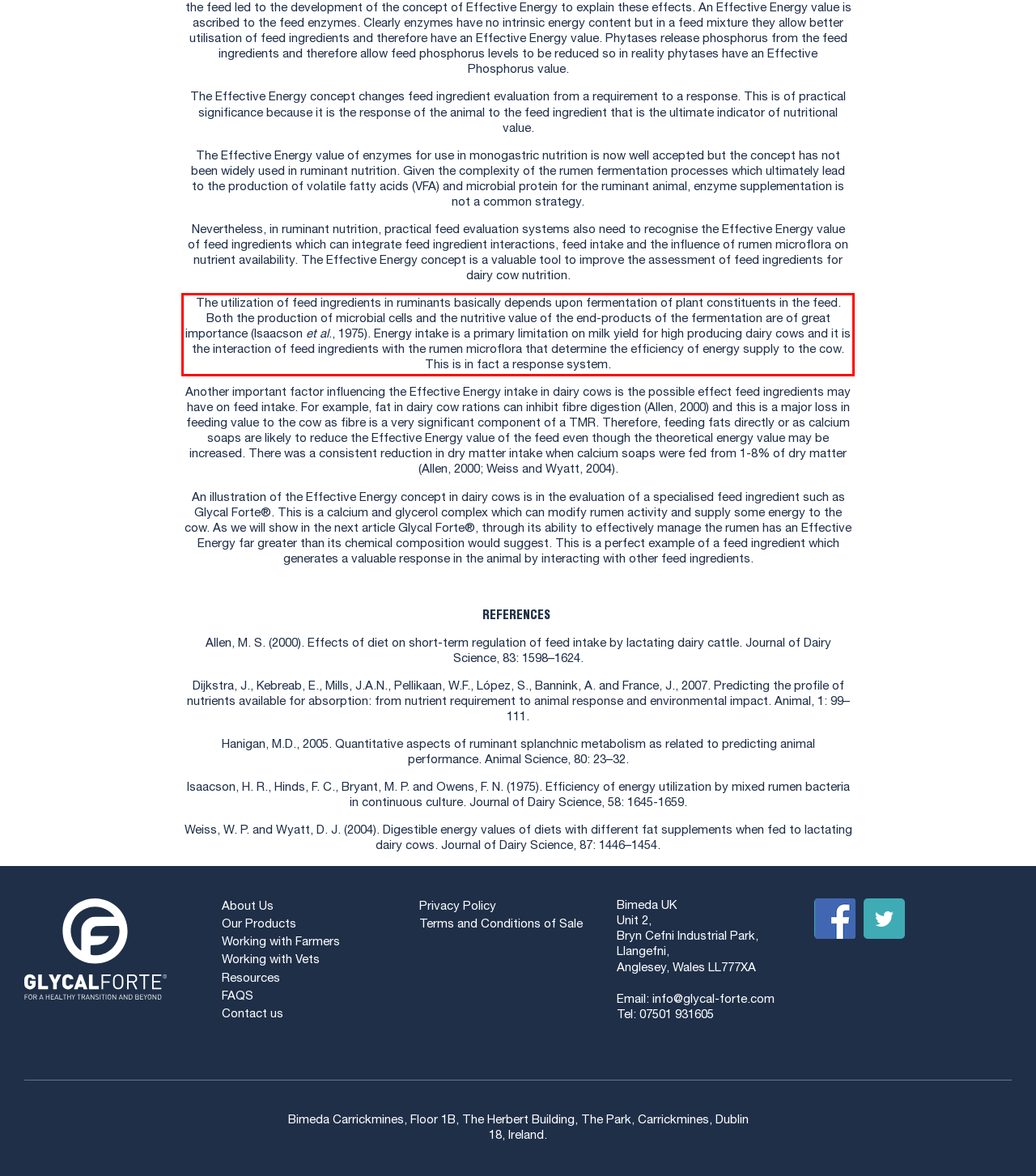Using the provided screenshot, read and generate the text content within the red-bordered area.

The utilization of feed ingredients in ruminants basically depends upon fermentation of plant constituents in the feed. Both the production of microbial cells and the nutritive value of the end-products of the fermentation are of great importance (Isaacson et al., 1975). Energy intake is a primary limitation on milk yield for high producing dairy cows and it is the interaction of feed ingredients with the rumen microflora that determine the efficiency of energy supply to the cow. This is in fact a response system.